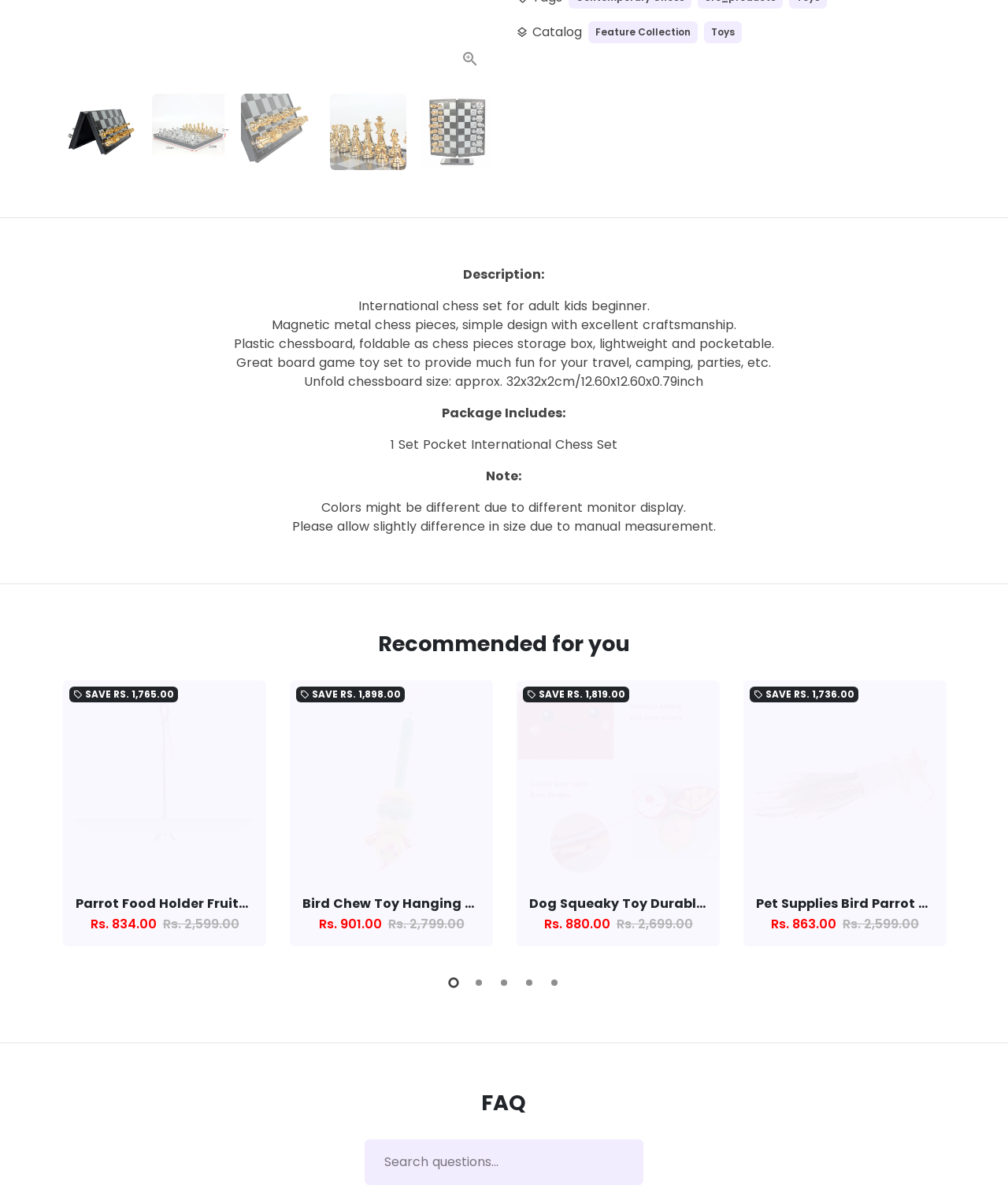Identify the bounding box coordinates for the UI element described as follows: "parent_node: local_offer SAVE RS. 1,736.00". Ensure the coordinates are four float numbers between 0 and 1, formatted as [left, top, right, bottom].

[0.738, 0.574, 0.939, 0.746]